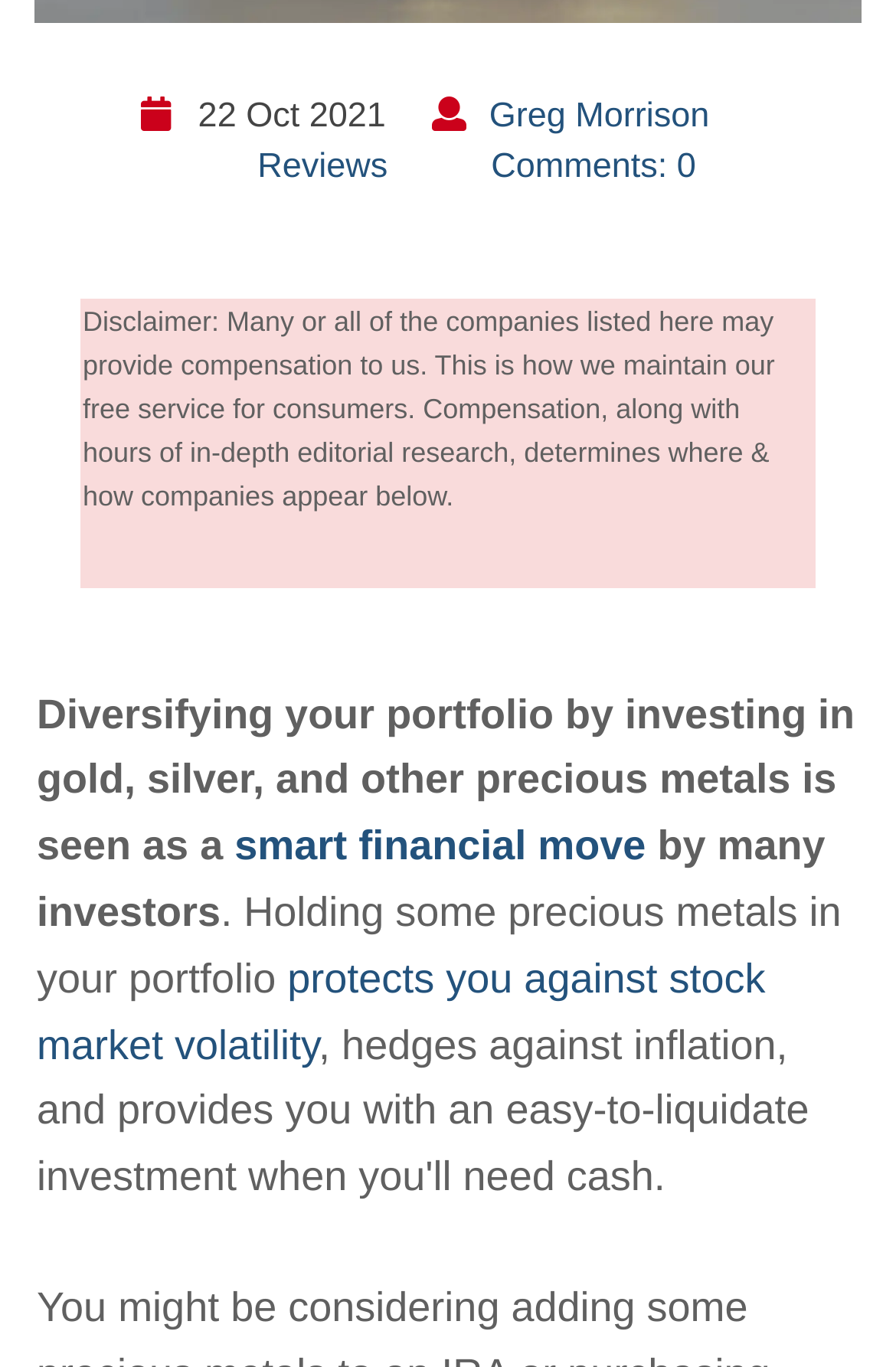Locate the bounding box of the UI element described in the following text: "GraceAdmin@lgumc.org".

None